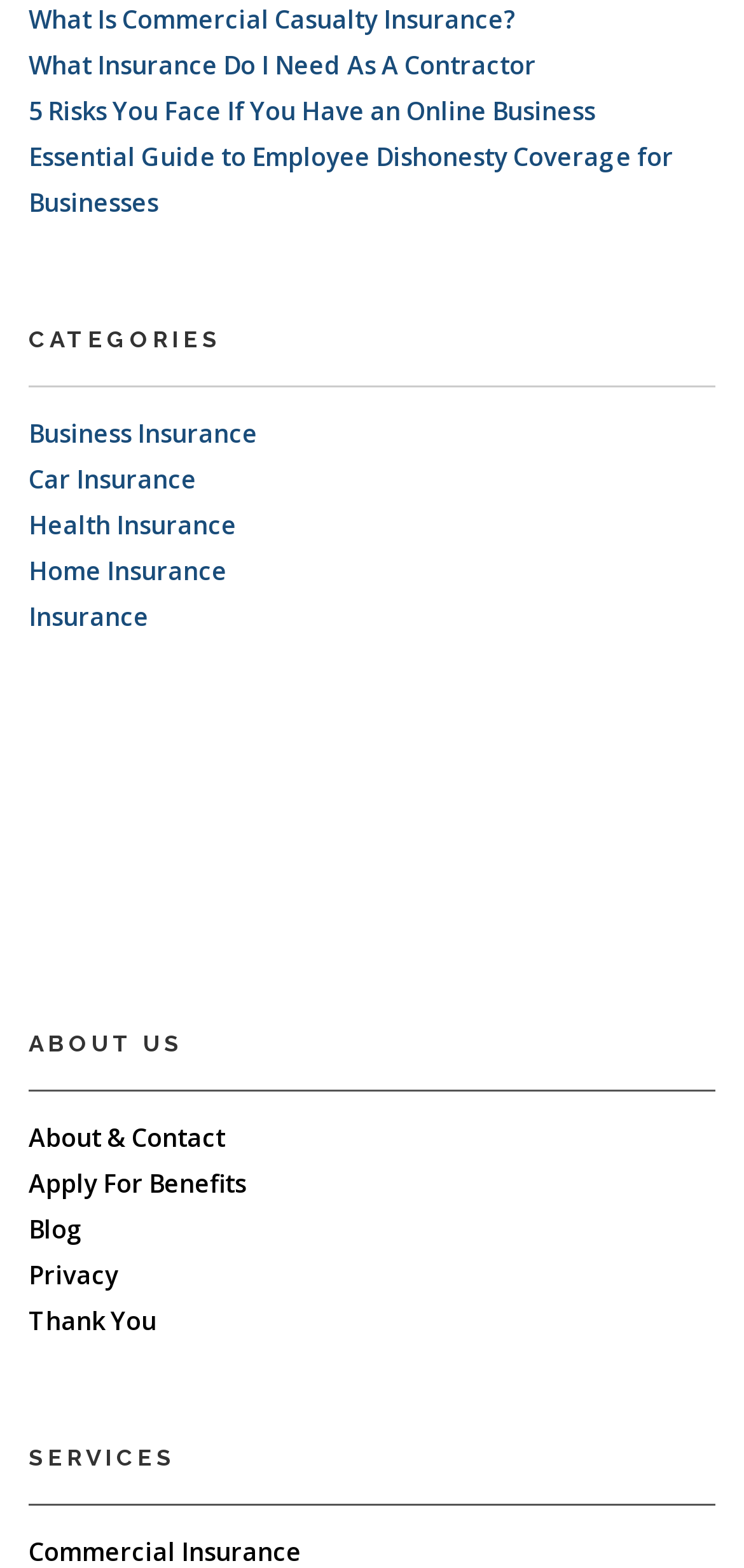Identify the bounding box for the UI element described as: "About & Contact". The coordinates should be four float numbers between 0 and 1, i.e., [left, top, right, bottom].

[0.038, 0.714, 0.303, 0.736]